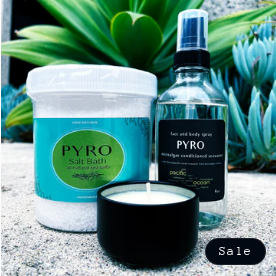What type of water is in the face and body spray?
Analyze the image and deliver a detailed answer to the question.

According to the caption, the face and body spray contains Pacific ocean seawater, which is a specific type of water.